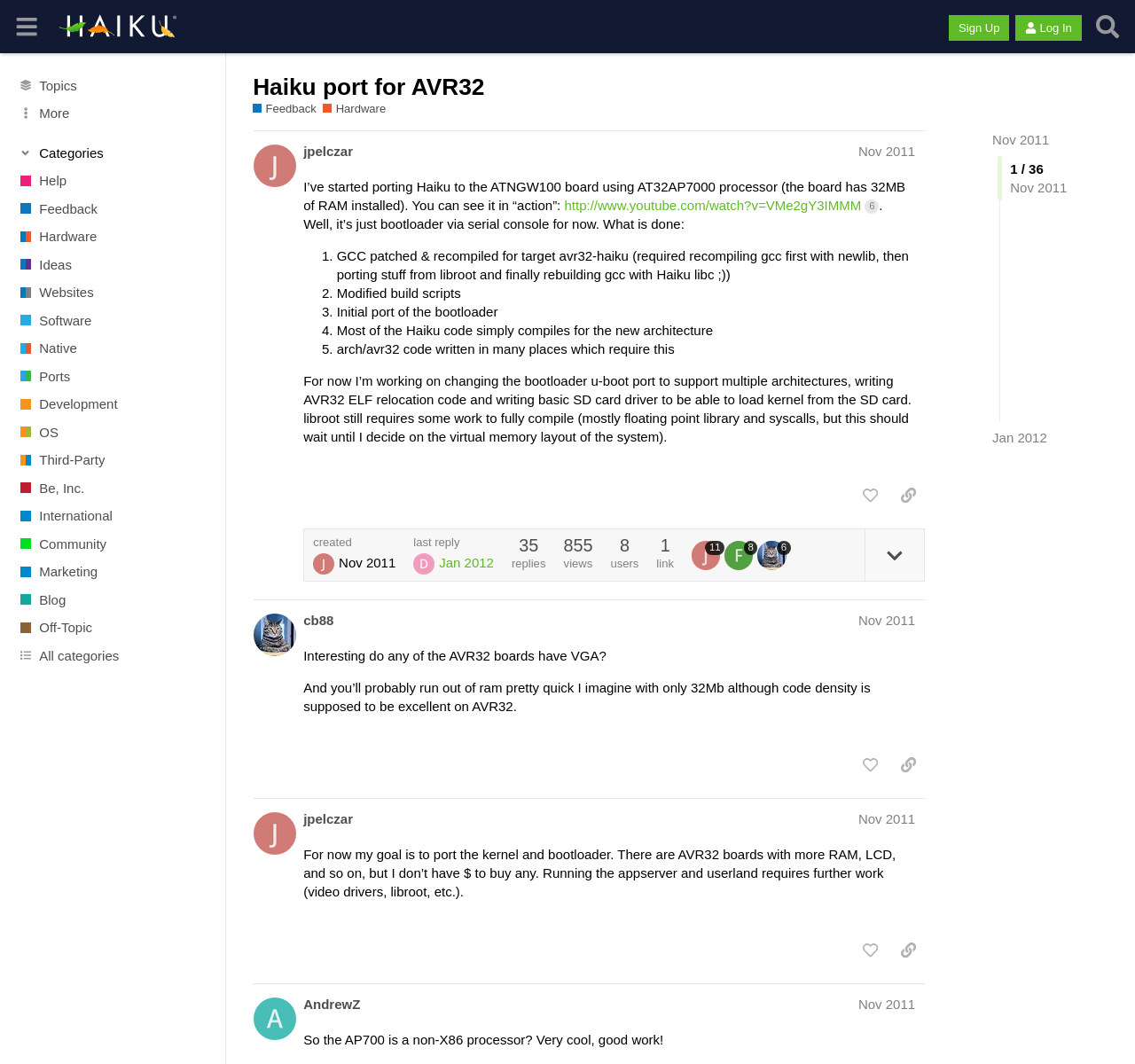What is the name of the community?
Examine the image and provide an in-depth answer to the question.

The name of the community can be found in the top left corner of the webpage, where it says 'Haiku Community' in a link format.